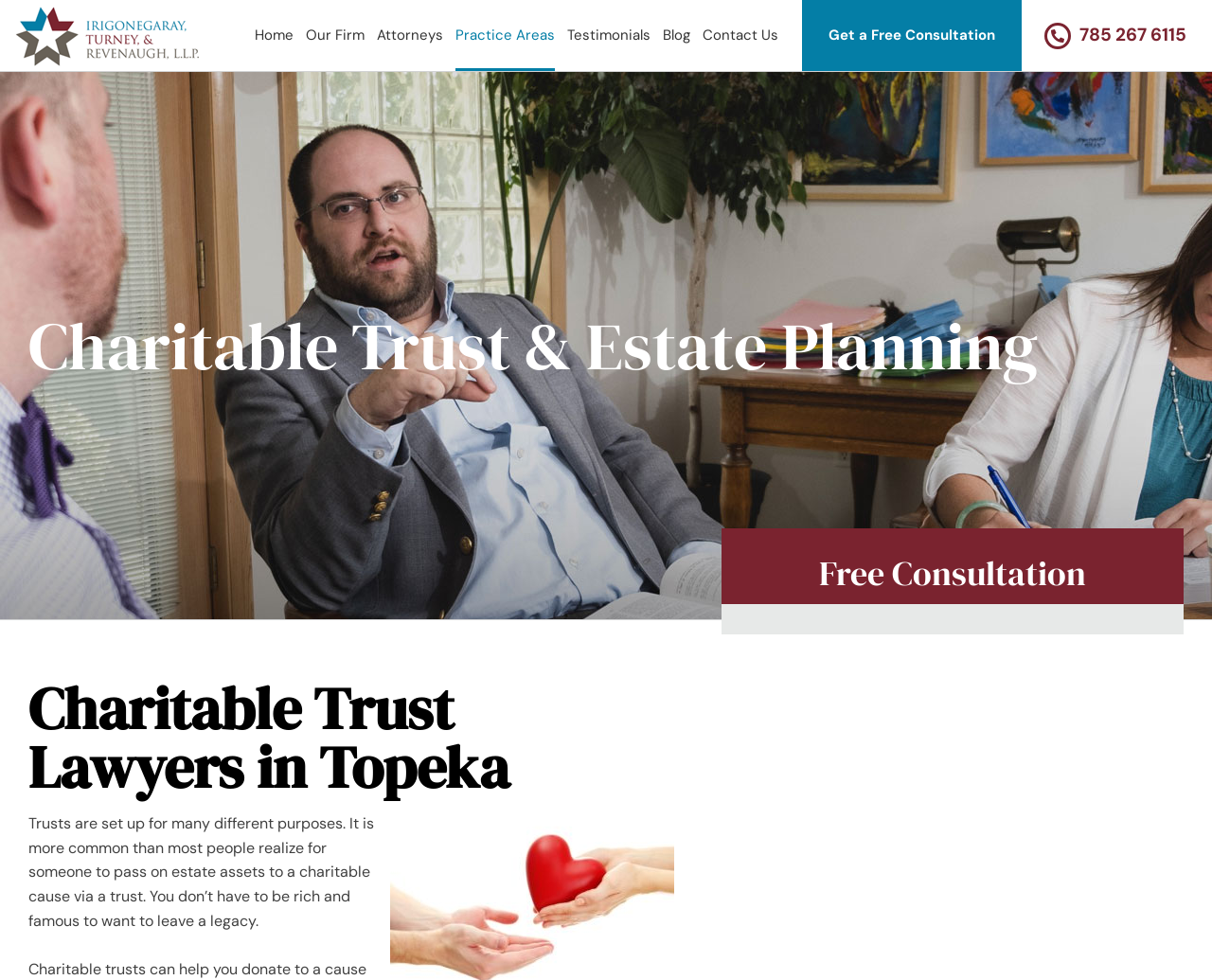How many navigation links are there?
Look at the screenshot and give a one-word or phrase answer.

9